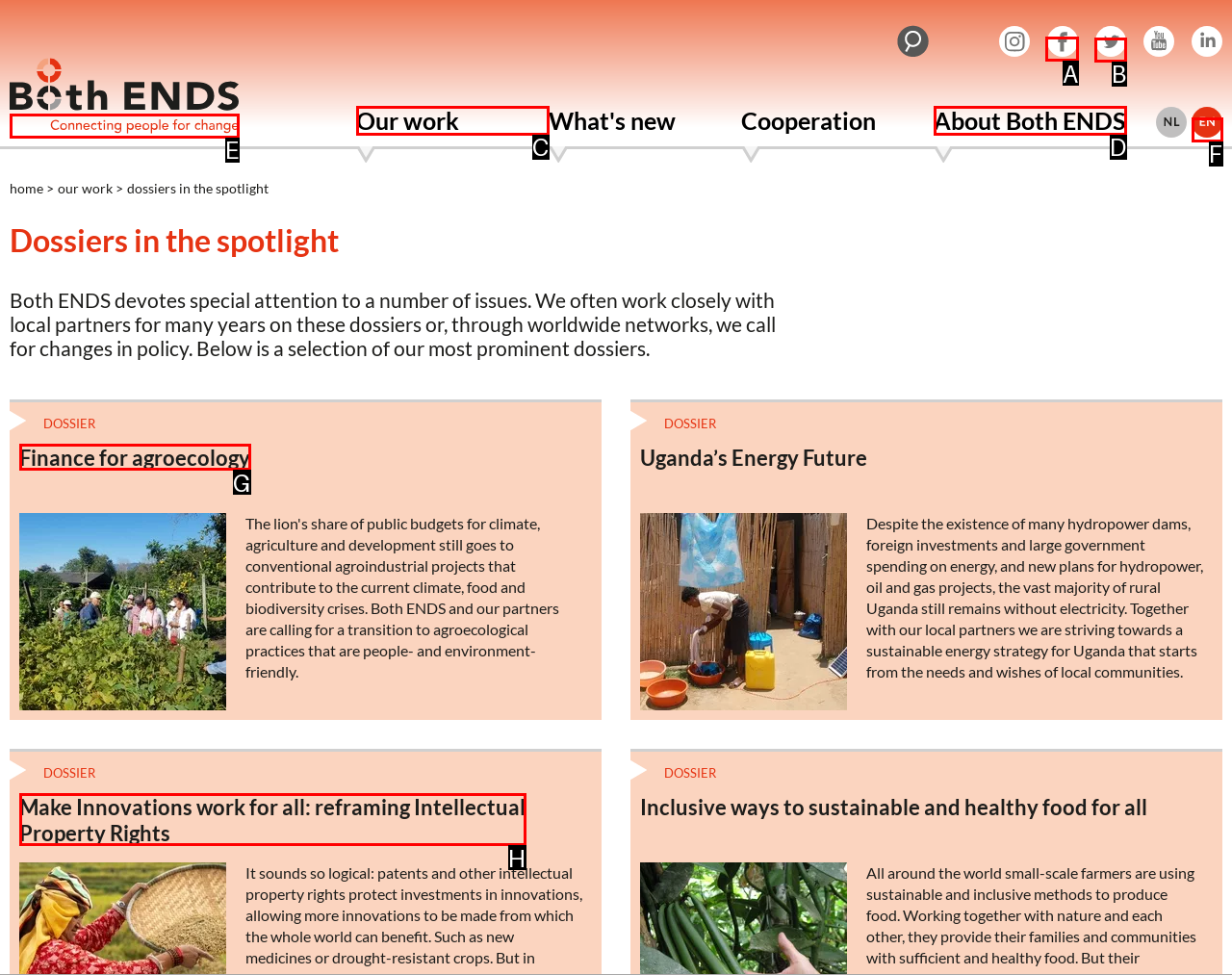Determine the letter of the UI element that will complete the task: Visit Both ENDS' Facebook page
Reply with the corresponding letter.

A